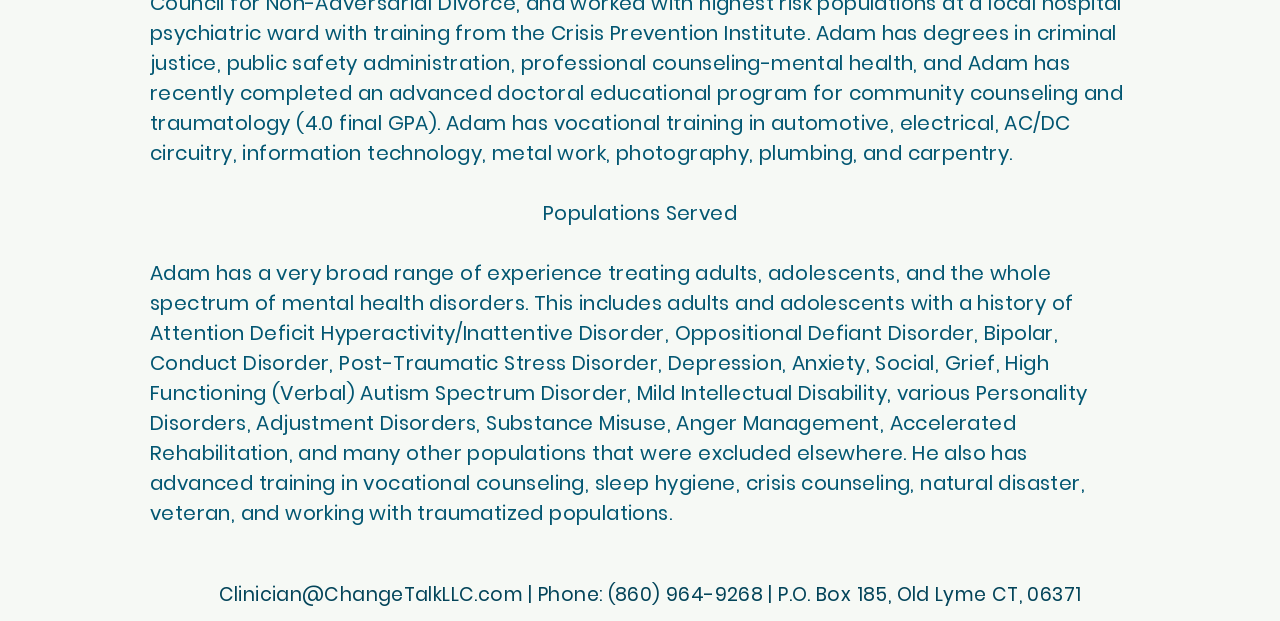What populations does Adam treat?
Use the image to answer the question with a single word or phrase.

Adults, adolescents, and others